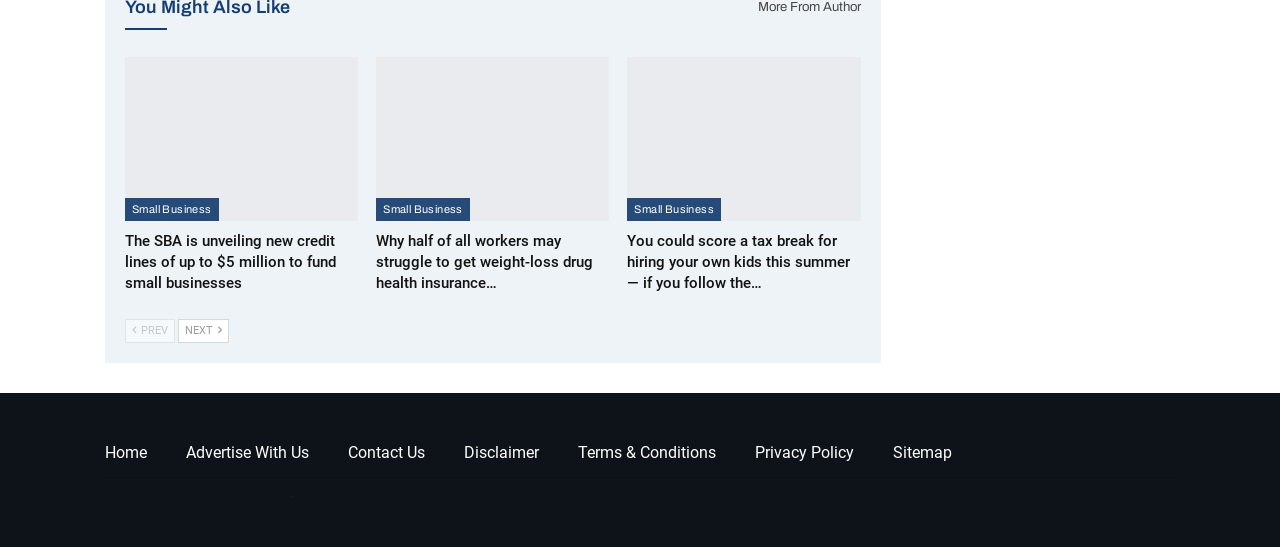Specify the bounding box coordinates of the area that needs to be clicked to achieve the following instruction: "Click on 'Small Business'".

[0.098, 0.362, 0.171, 0.403]